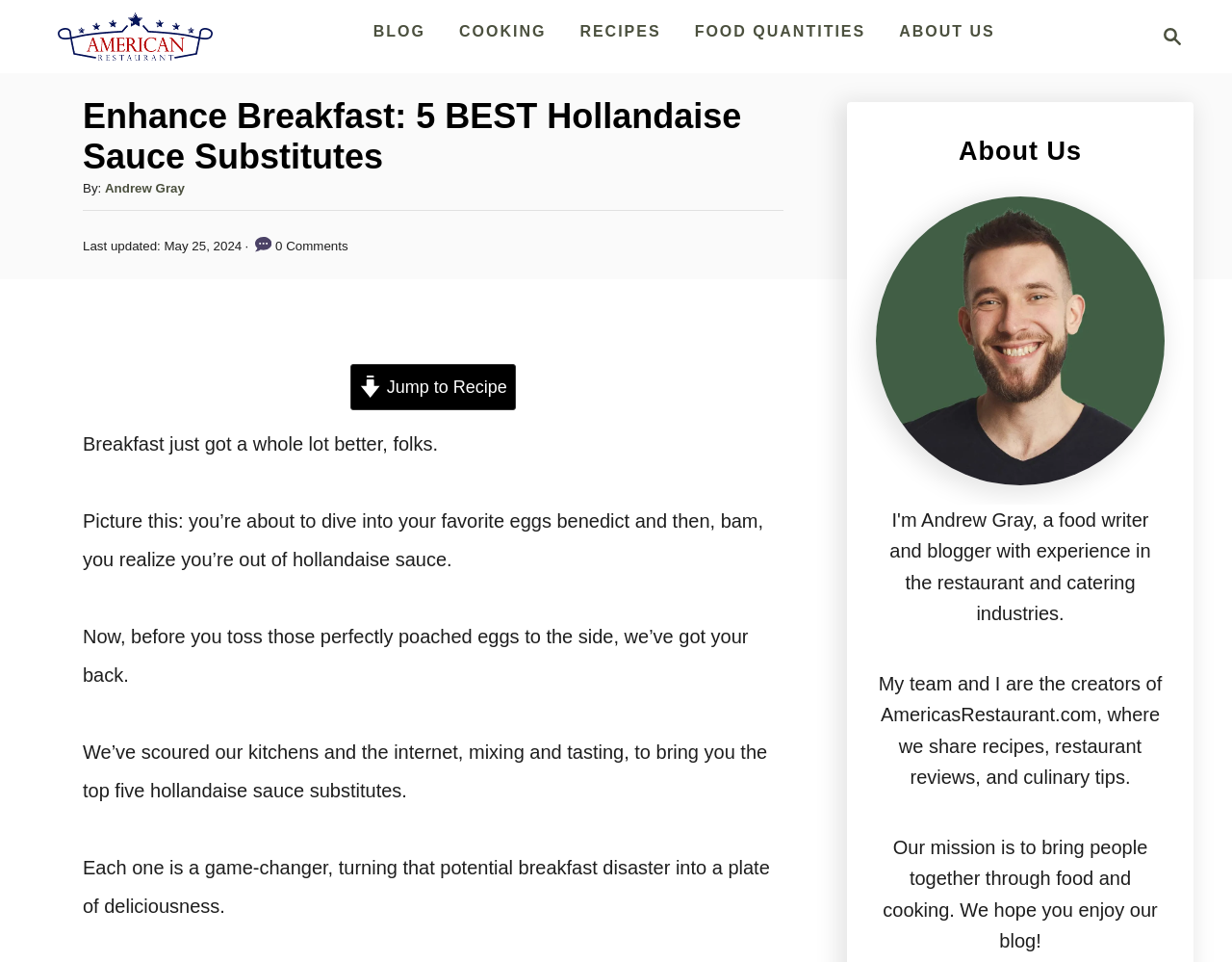What is the author of this article?
Please provide a single word or phrase as your answer based on the screenshot.

Andrew Gray